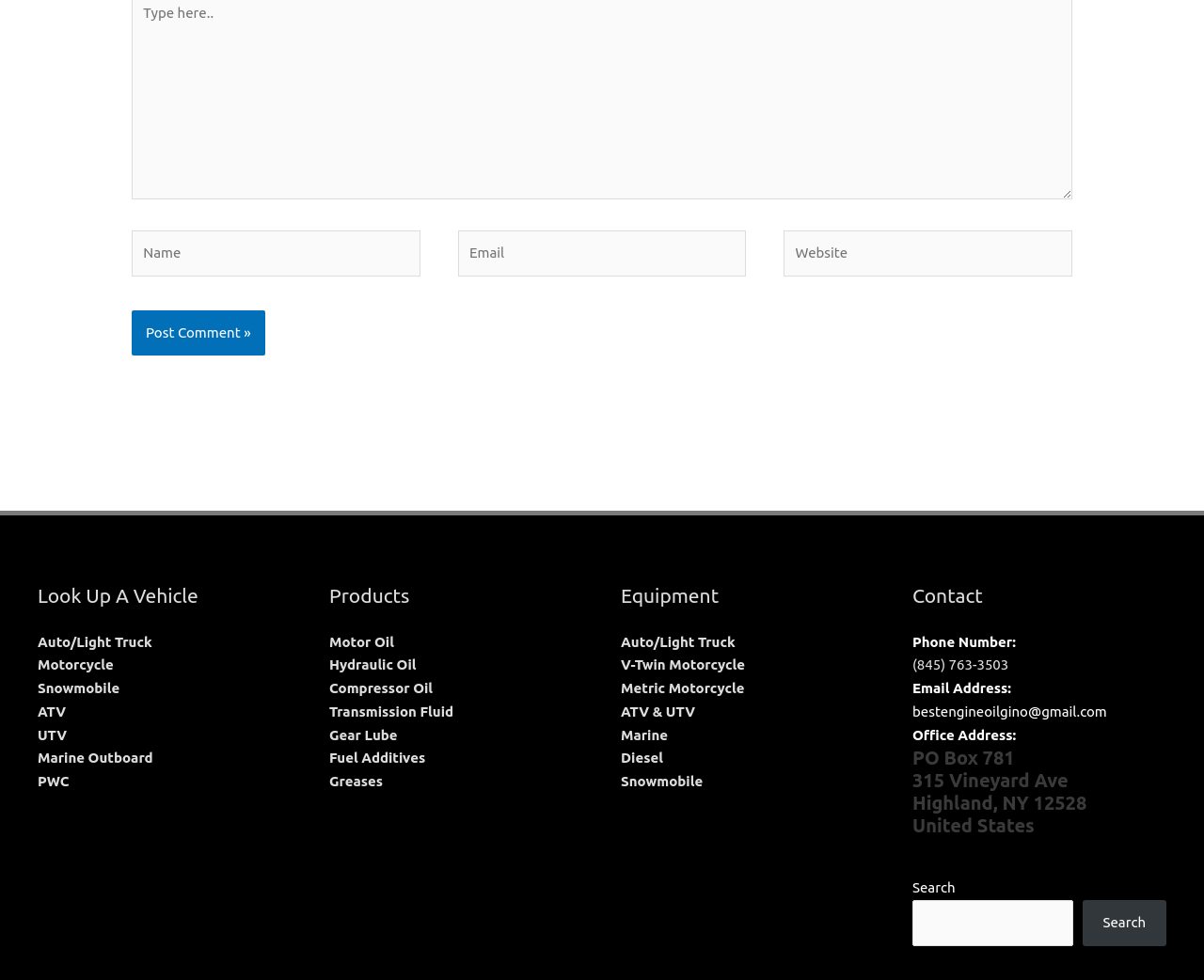Can you pinpoint the bounding box coordinates for the clickable element required for this instruction: "Search for something"? The coordinates should be four float numbers between 0 and 1, i.e., [left, top, right, bottom].

[0.758, 0.919, 0.891, 0.966]